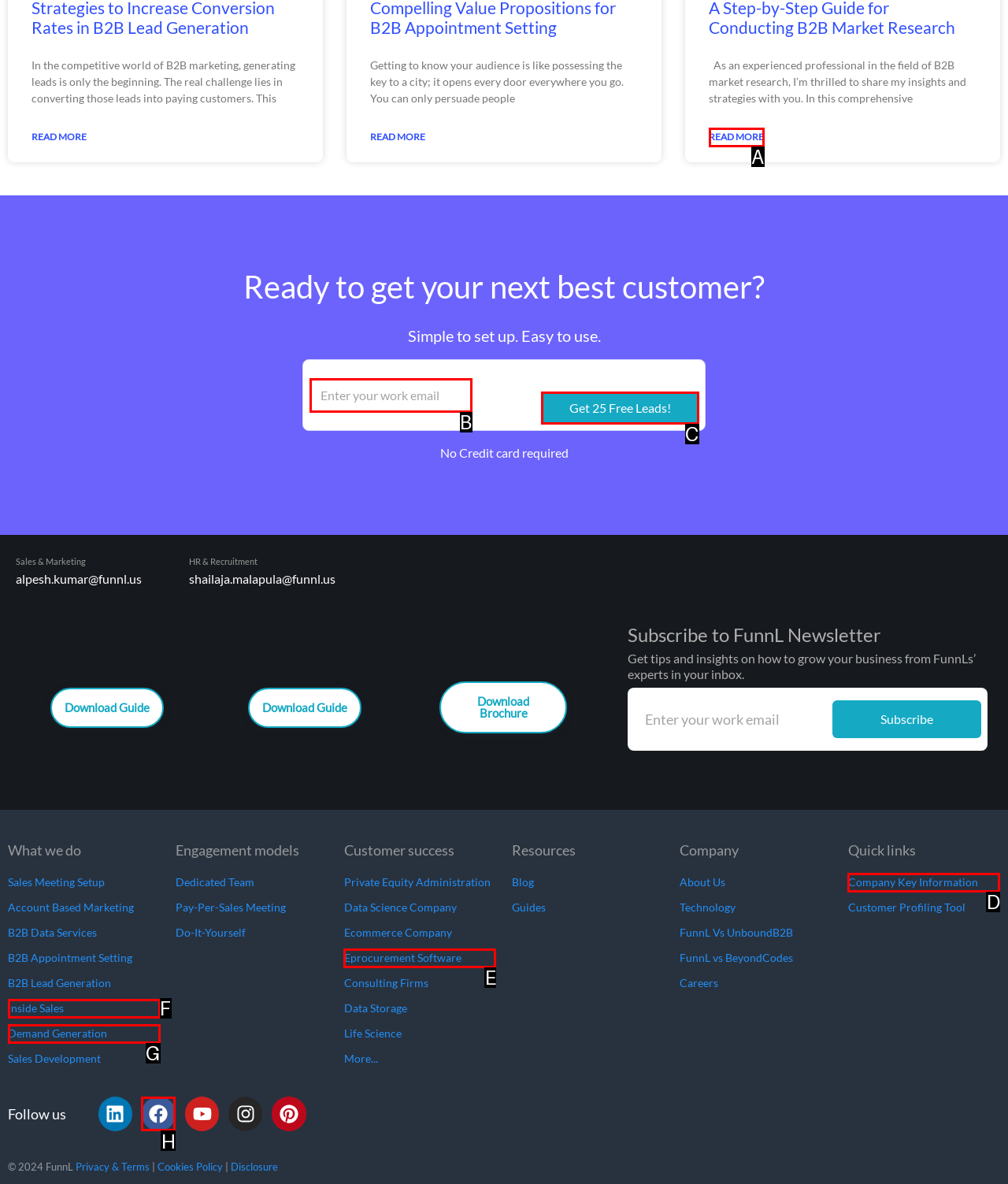Match the HTML element to the description: Get 25 Free Leads!. Respond with the letter of the correct option directly.

C